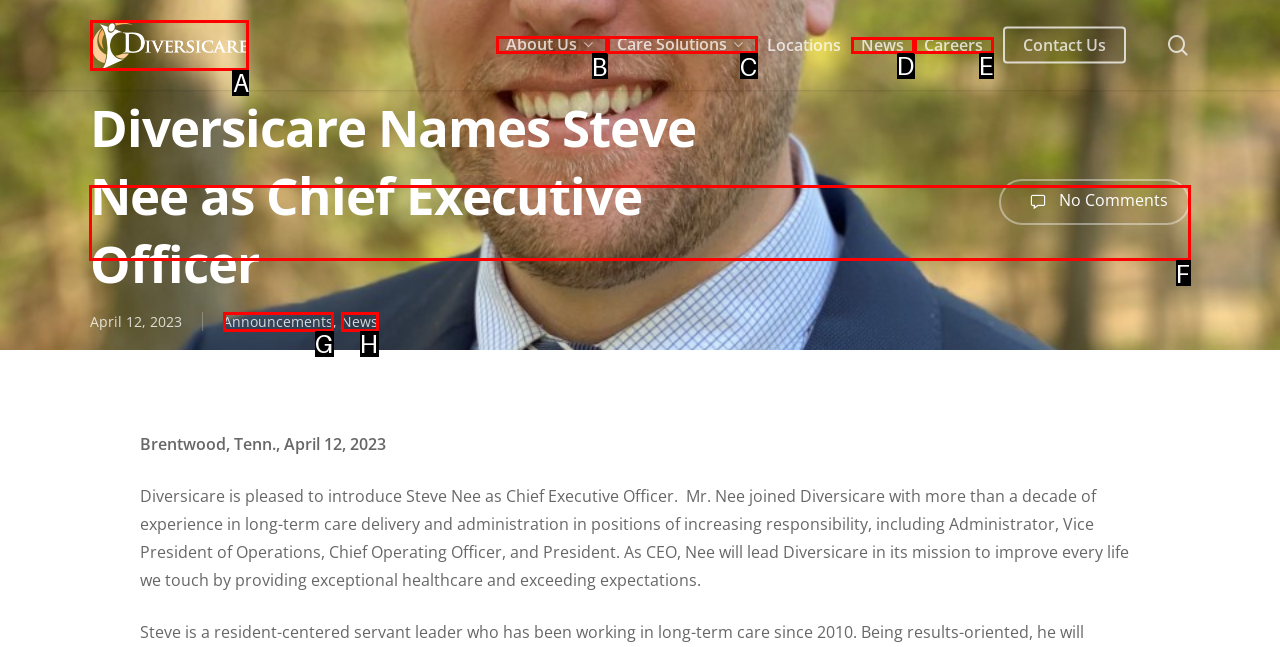Identify the appropriate lettered option to execute the following task: Search for something
Respond with the letter of the selected choice.

F